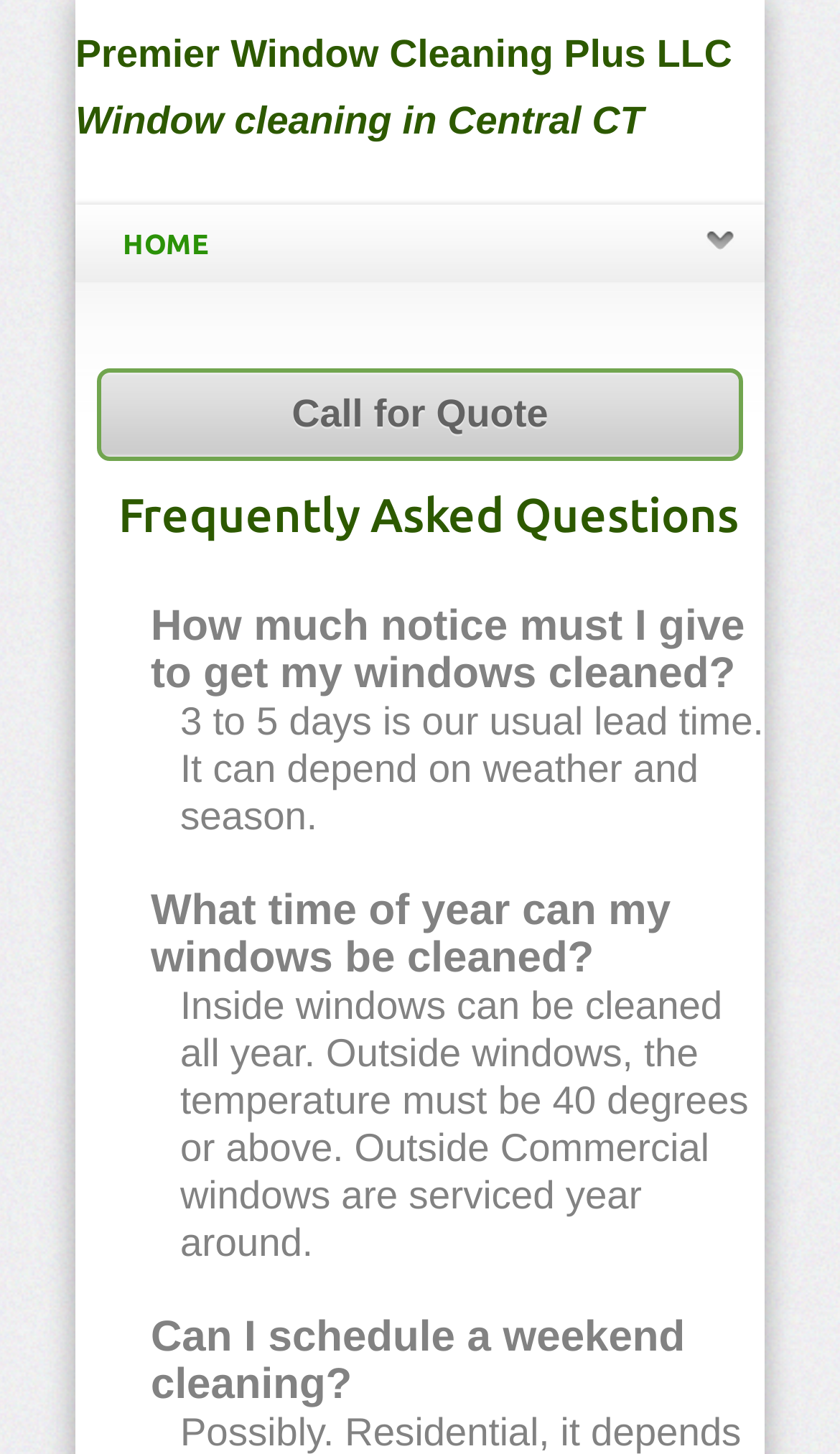Based on the image, give a detailed response to the question: What is the usual lead time for window cleaning?

The usual lead time for window cleaning is obtained from the answer to the first frequently asked question, which states '3 to 5 days is our usual lead time. It can depend on weather and season'.